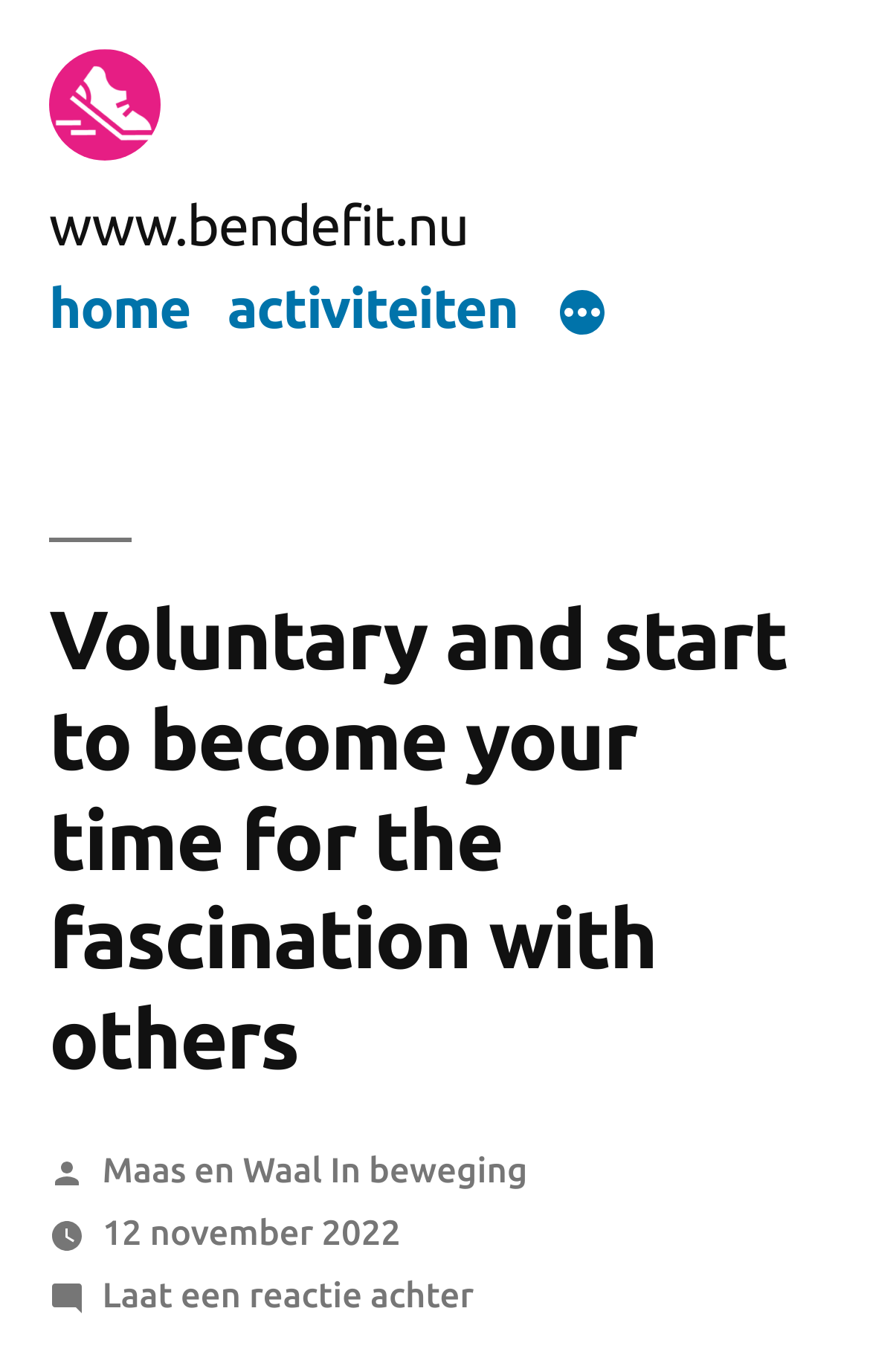Please determine the bounding box coordinates of the element's region to click for the following instruction: "Click the 'Meer' button".

[0.637, 0.21, 0.699, 0.25]